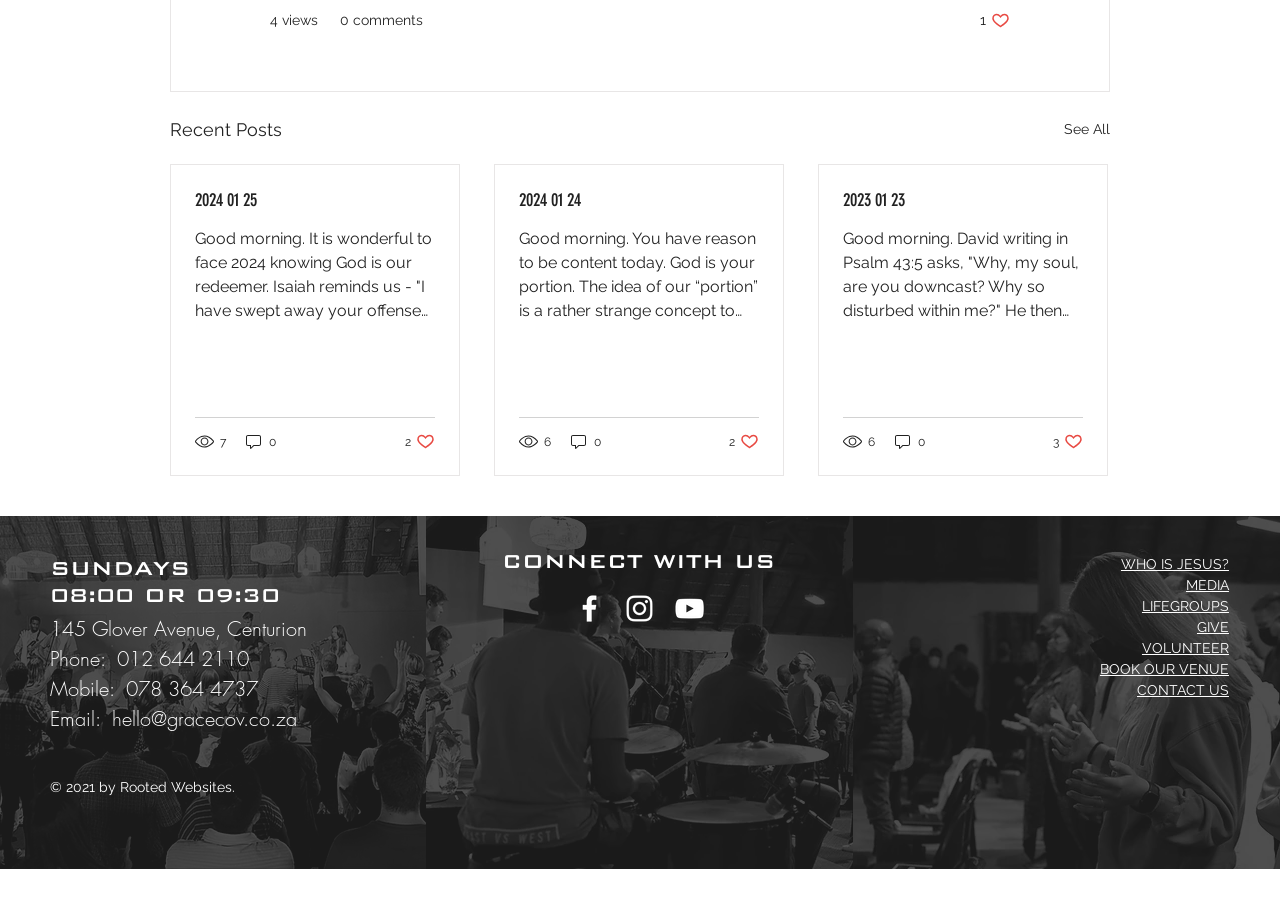Respond concisely with one word or phrase to the following query:
How many likes does the second post have?

2